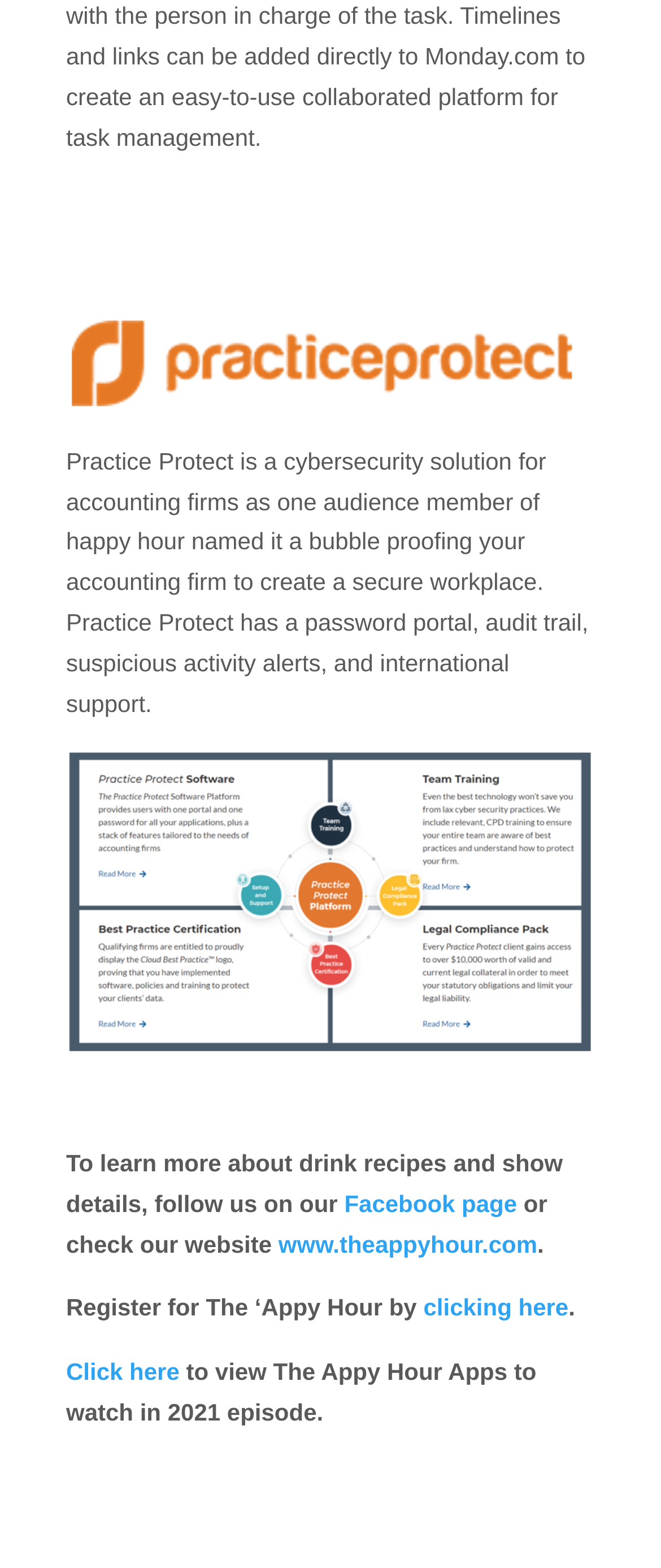From the screenshot, find the bounding box of the UI element matching this description: "Donate". Supply the bounding box coordinates in the form [left, top, right, bottom], each a float between 0 and 1.

None